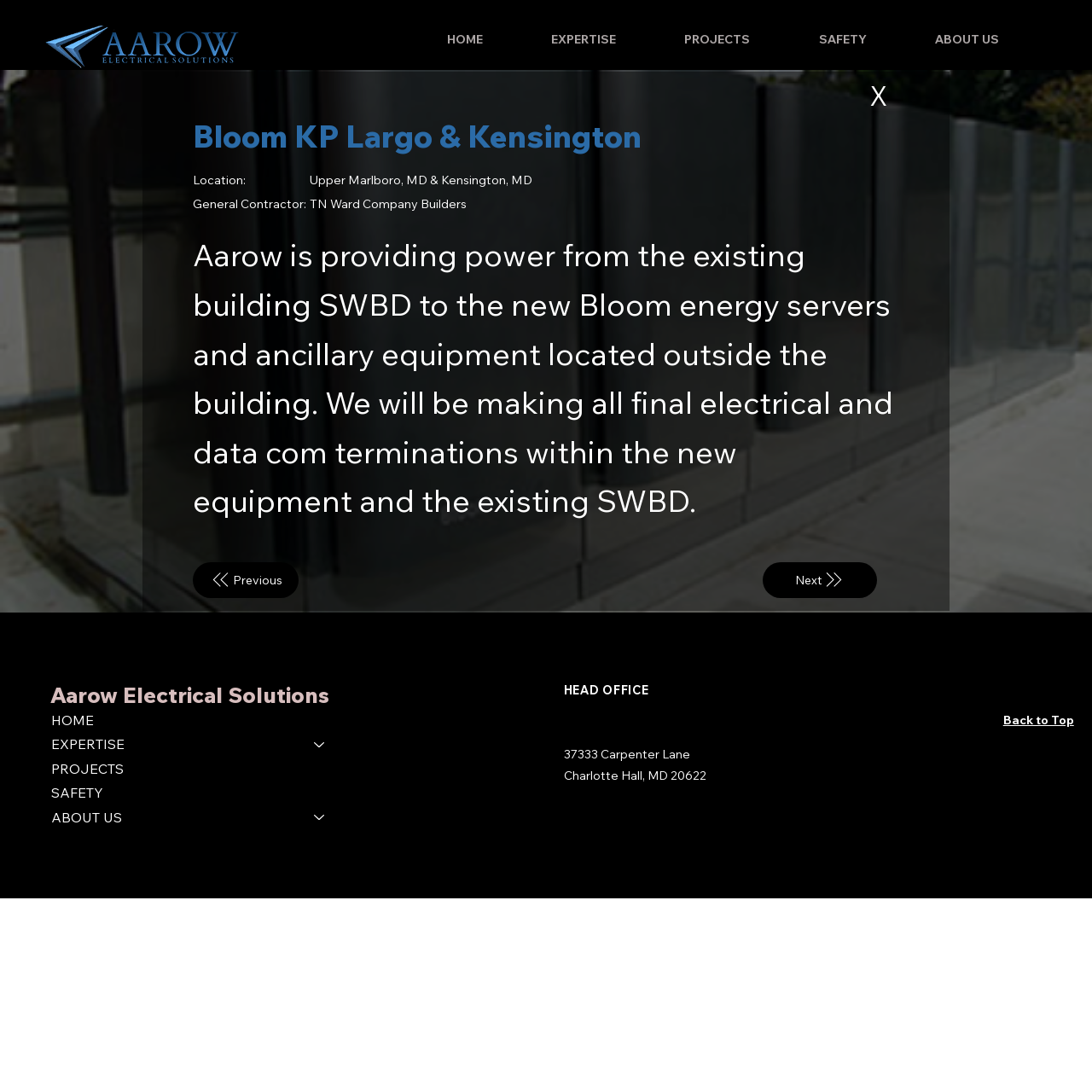What is the purpose of Aarow in the Bloom project?
Examine the image closely and answer the question with as much detail as possible.

The purpose of Aarow in the Bloom project can be found in the generic element 'Bloom KP Largo & Kensington Location: Upper Marlboro, MD & Kensington, MD General Contractor: TN Ward Company Builders Aarow is providing power from the existing building SWBD to the new Bloom energy servers and ancillary equipment located outside the building.' located in the main content area of the webpage.